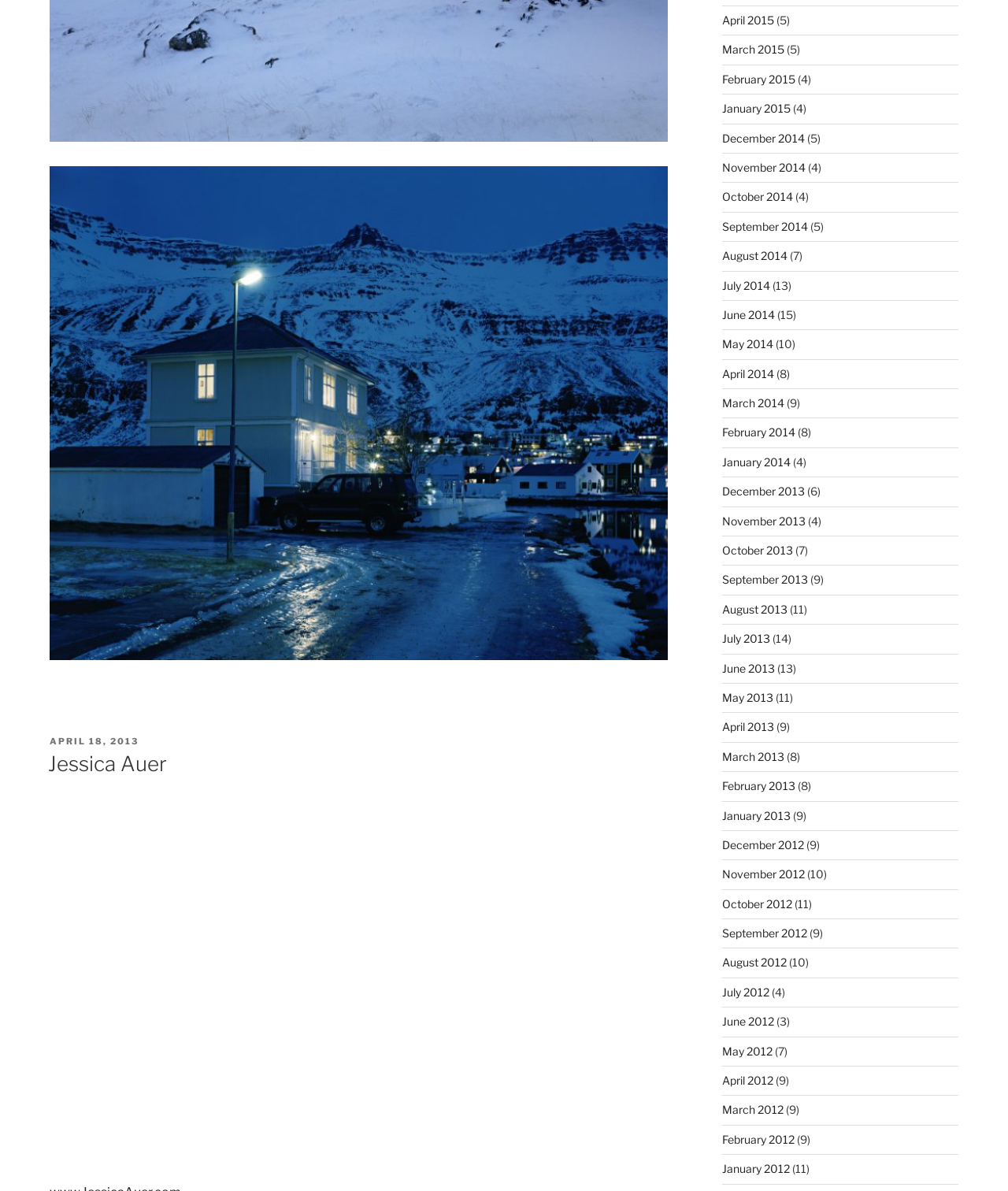Pinpoint the bounding box coordinates of the clickable element needed to complete the instruction: "View image from Jessica Auer". The coordinates should be provided as four float numbers between 0 and 1: [left, top, right, bottom].

[0.049, 0.669, 0.498, 0.973]